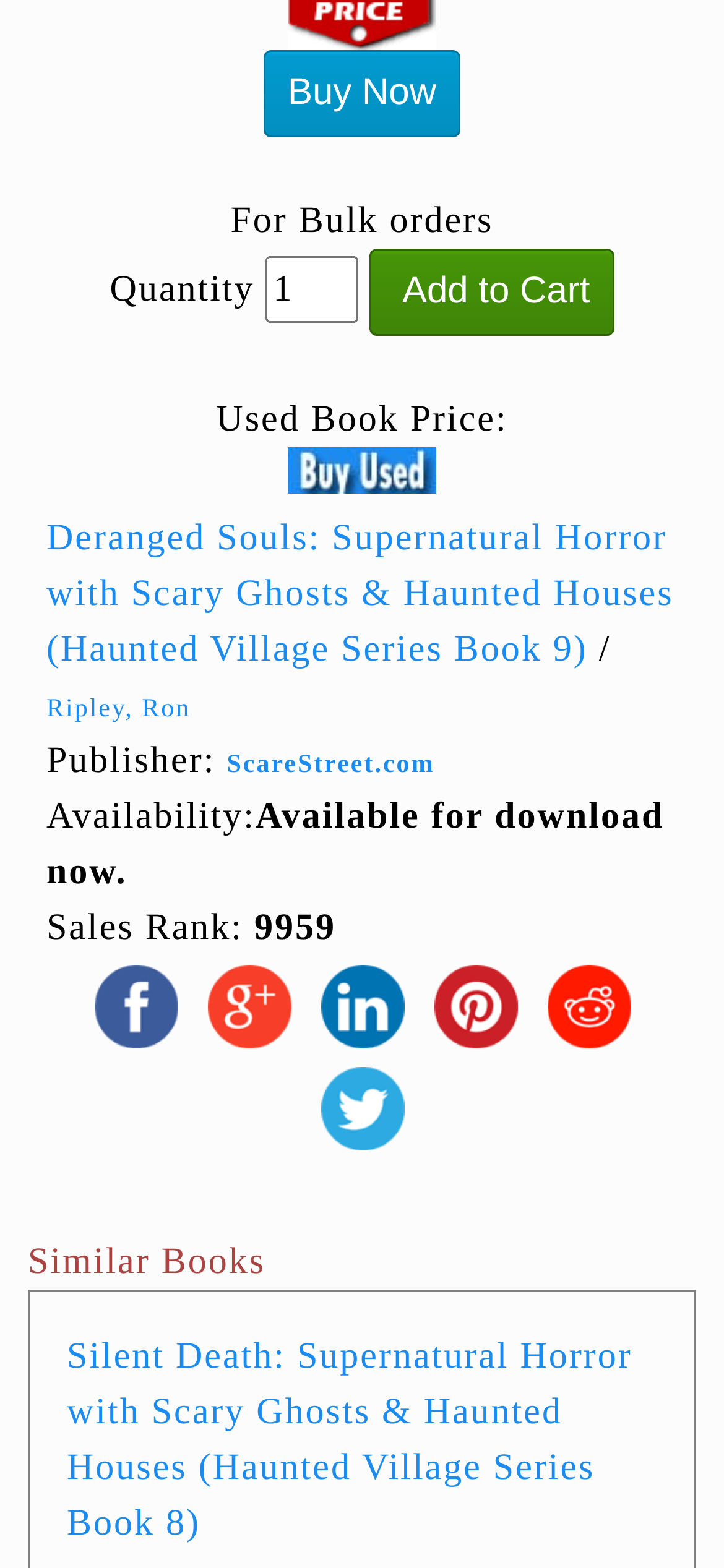What is the publisher of the book?
Answer the question in as much detail as possible.

The publisher of the book is mentioned in the LayoutTableCell element with the text 'Publisher: ScareStreet.com'. The publisher's name is ScareStreet.com.